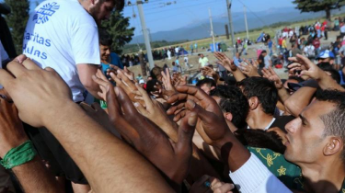Please look at the image and answer the question with a detailed explanation: What is the figure on the platform wearing?

The figure on the platform is wearing a white shirt because the caption specifically states that the figure is 'wearing a white shirt emblazoned with text', indicating that the shirt is white in color.